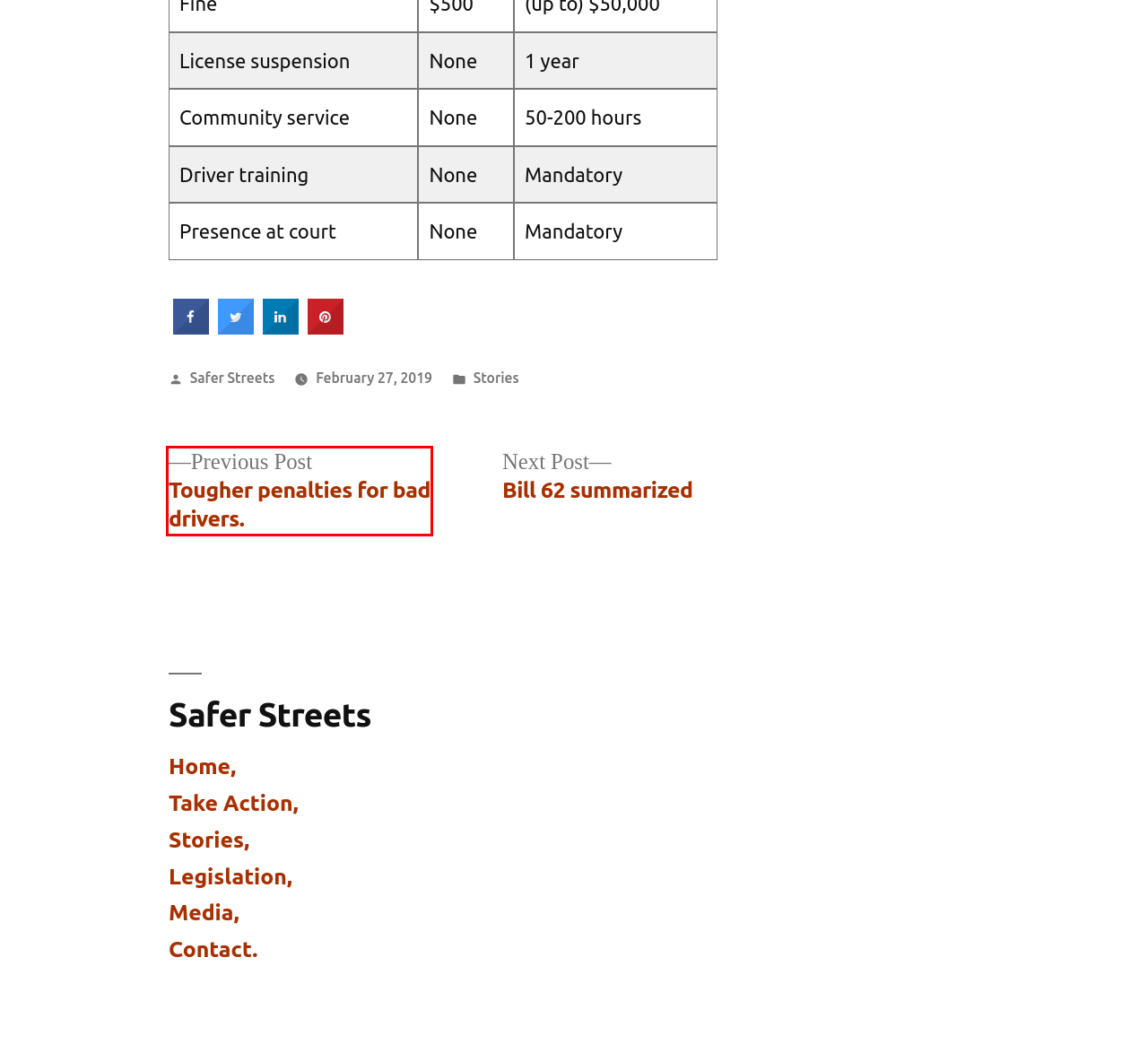Assess the screenshot of a webpage with a red bounding box and determine which webpage description most accurately matches the new page after clicking the element within the red box. Here are the options:
A. Safer Streets – Safer Streets
B. Legislation – Safer Streets
C. Contact – Safer Streets
D. Bill 62 summarized – Safer Streets
E. Media – Safer Streets
F. Take action to protect vulnerable road users in Ontario – Safer Streets
G. Safer Streets – Protecting Vulnerable Road Users in Ontario
H. Tougher penalties for bad drivers. – Safer Streets

H